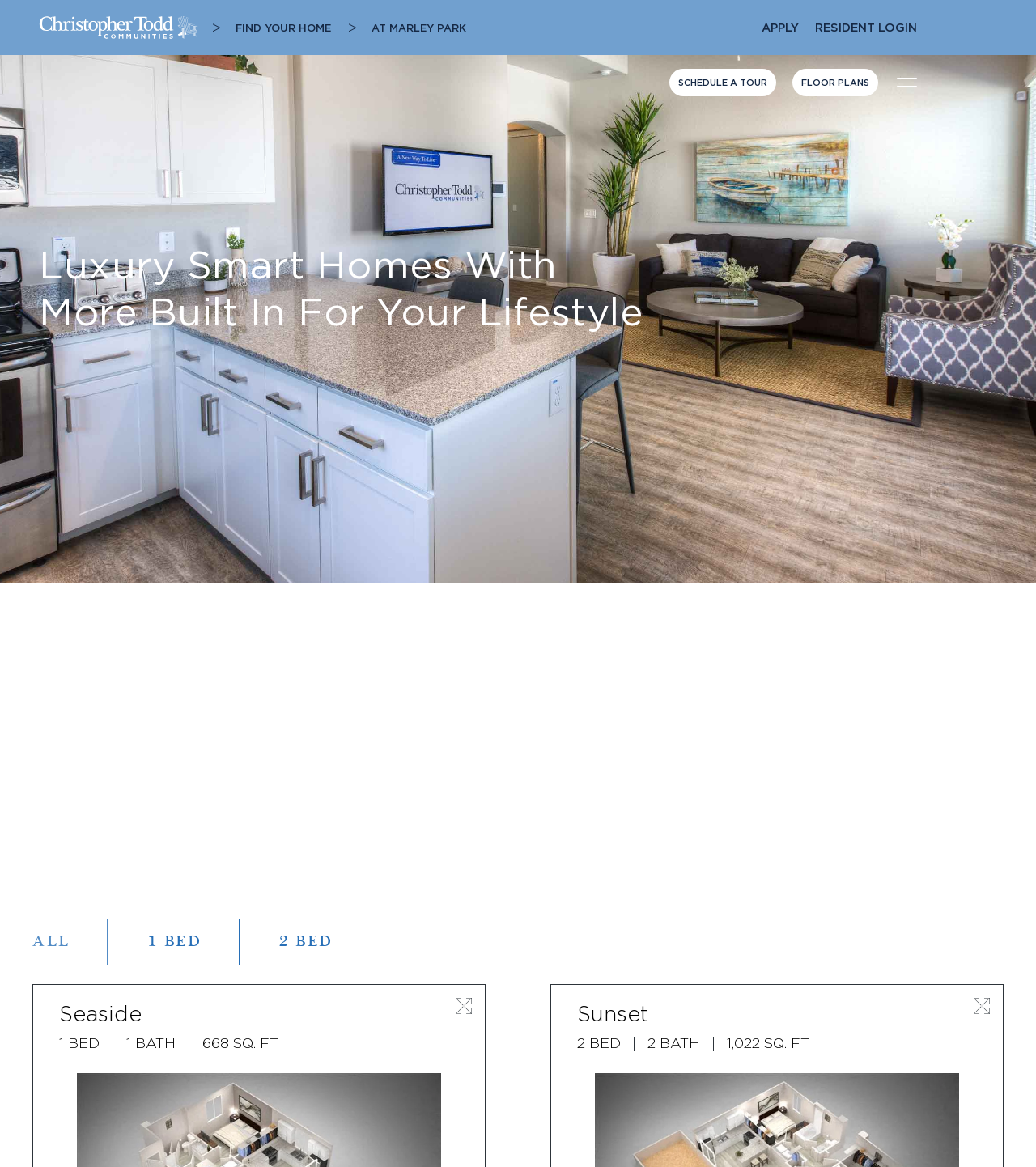Highlight the bounding box coordinates of the element you need to click to perform the following instruction: "Click the FIND YOUR HOME button."

[0.228, 0.02, 0.32, 0.029]